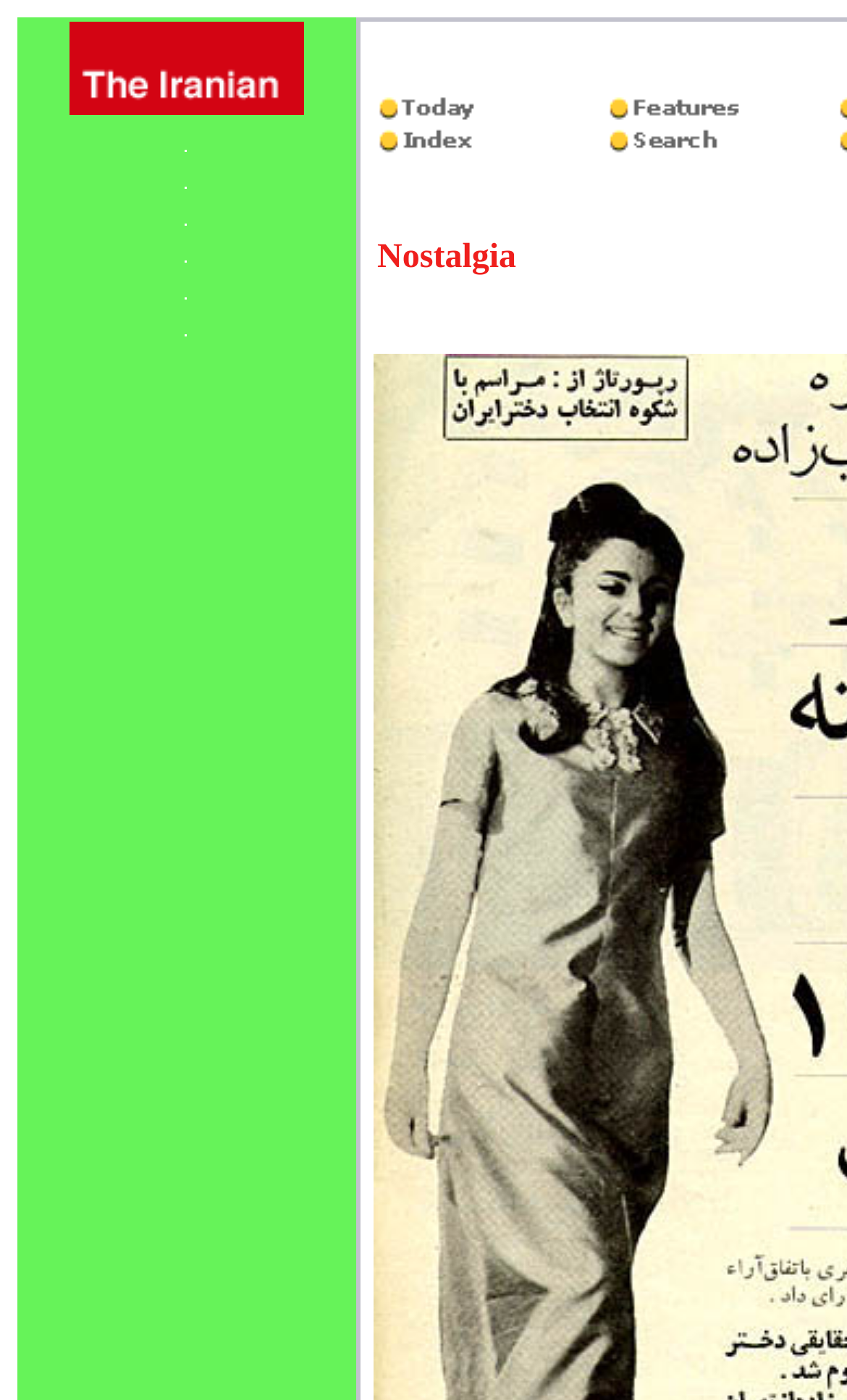Generate a comprehensive description of the webpage content.

The webpage is titled "THE IRANIAN: Nostalgia". At the top-left corner, there is a link accompanied by an image. Below it, there are five links, each with an image, aligned vertically and positioned at the top-center of the page. 

To the right of these links, there is a table with two columns and four rows. Each cell in the table contains a link accompanied by an image. The images are positioned at the top of each cell, and the links are below them. The table occupies a significant portion of the page, spanning from the top-center to the bottom-center.

There are no visible blocks of text or paragraphs on the page. The focus is on the links and images, which seem to be the primary content of the webpage.